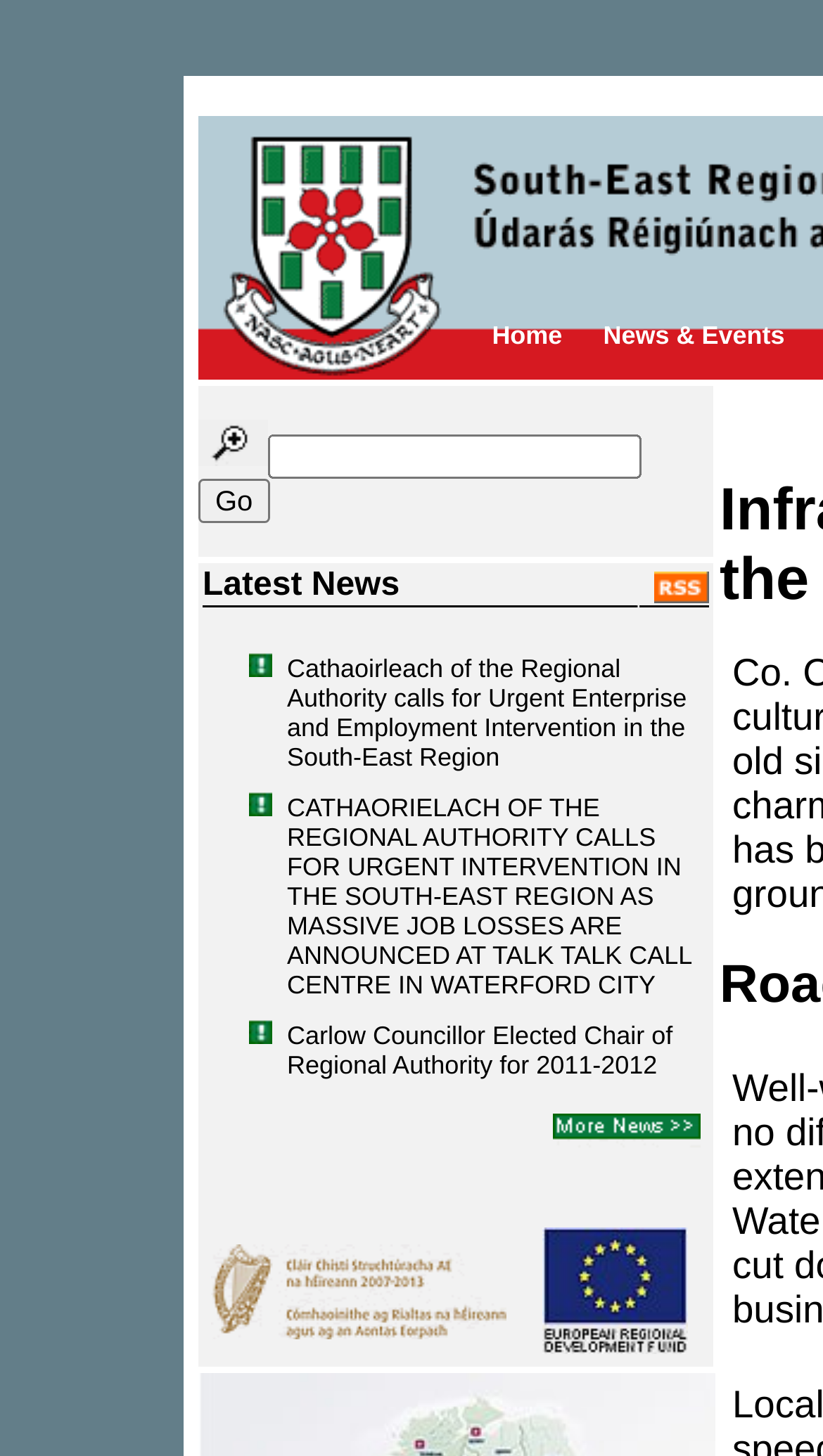Please identify the bounding box coordinates of the region to click in order to complete the given instruction: "View the image about Carlow Councillor". The coordinates should be four float numbers between 0 and 1, i.e., [left, top, right, bottom].

[0.256, 0.854, 0.615, 0.919]